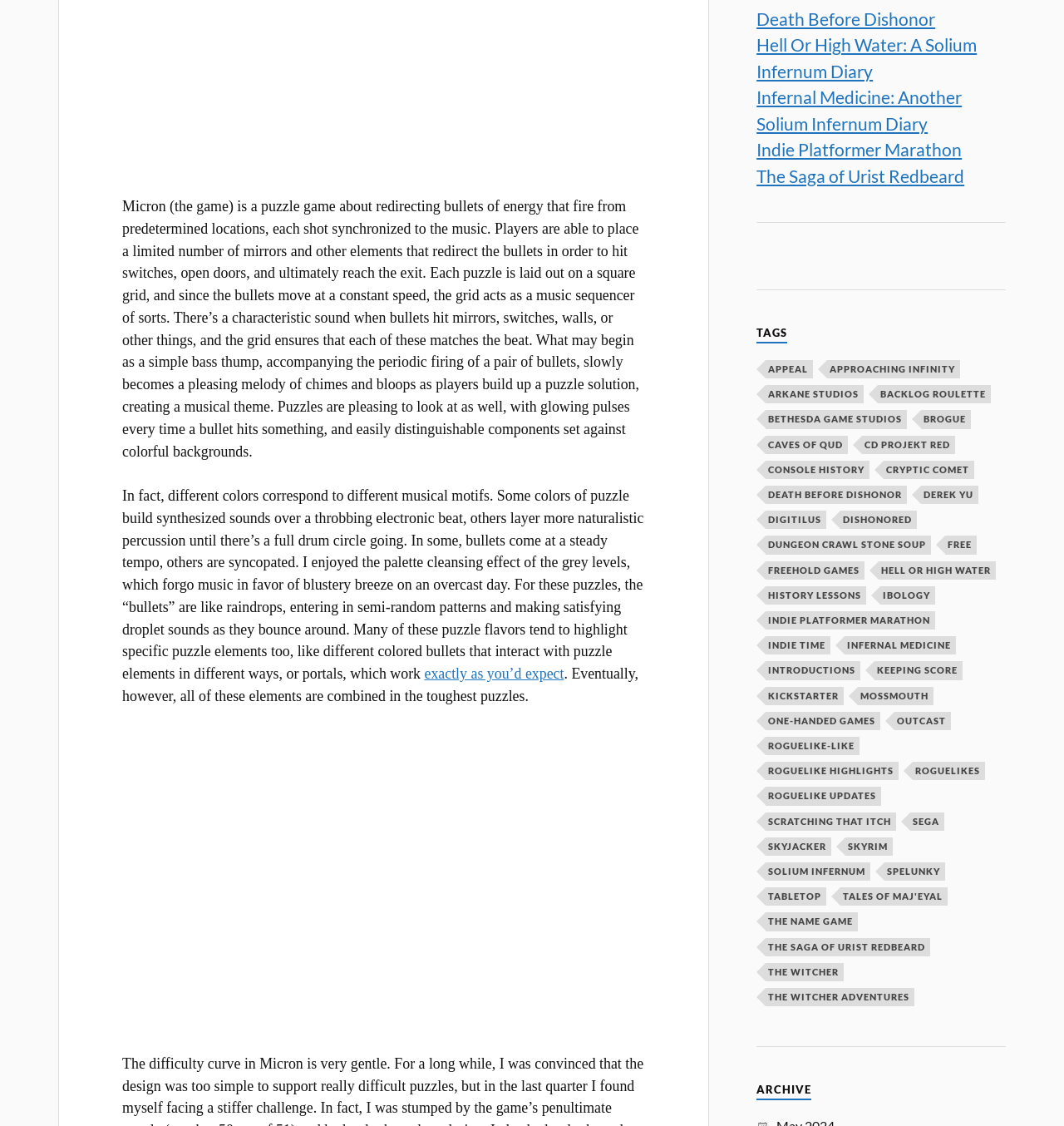From the screenshot, find the bounding box of the UI element matching this description: "The Saga of Urist Redbeard". Supply the bounding box coordinates in the form [left, top, right, bottom], each a float between 0 and 1.

[0.72, 0.833, 0.874, 0.849]